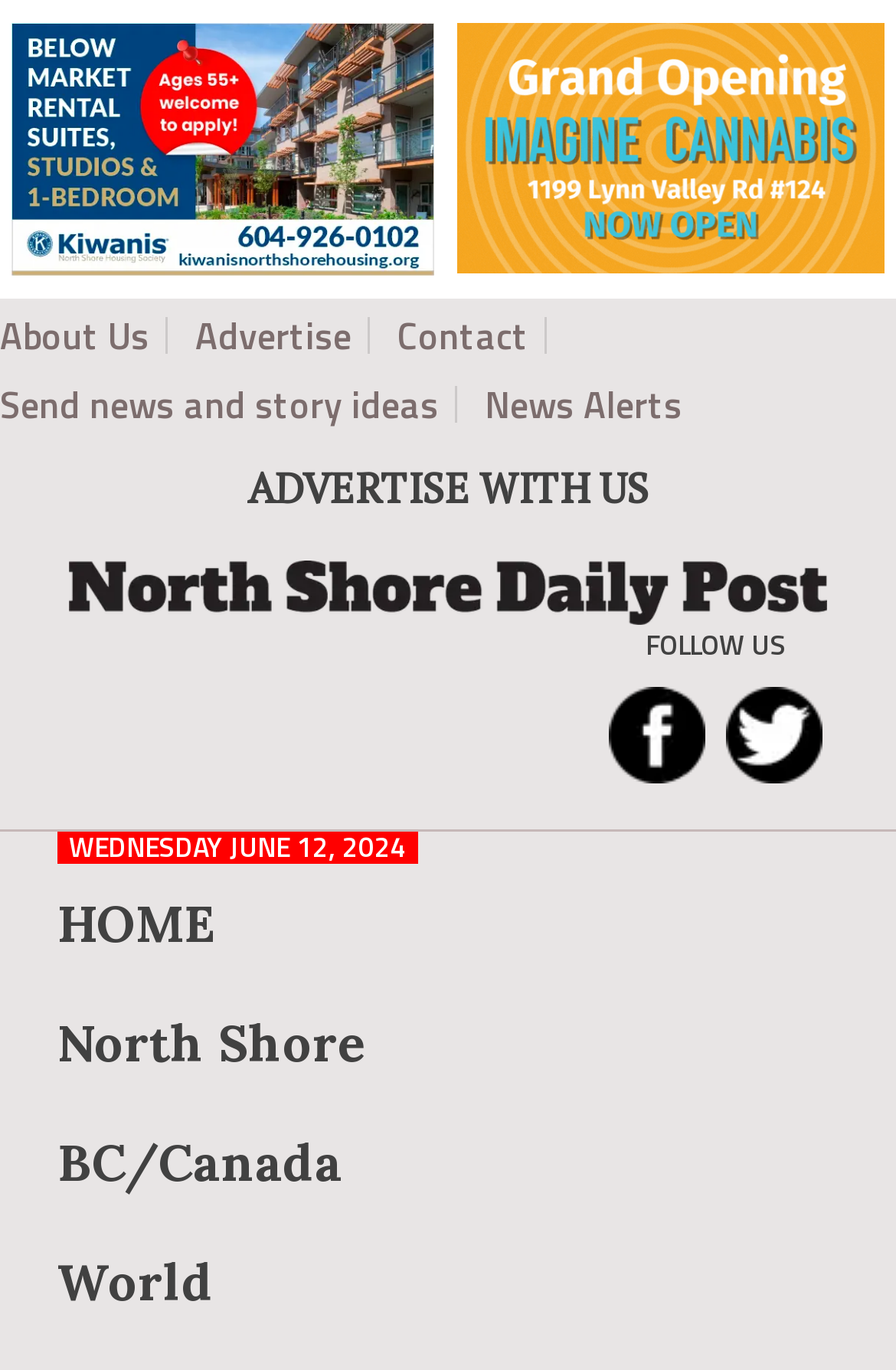Using a single word or phrase, answer the following question: 
How many social media links are present?

2